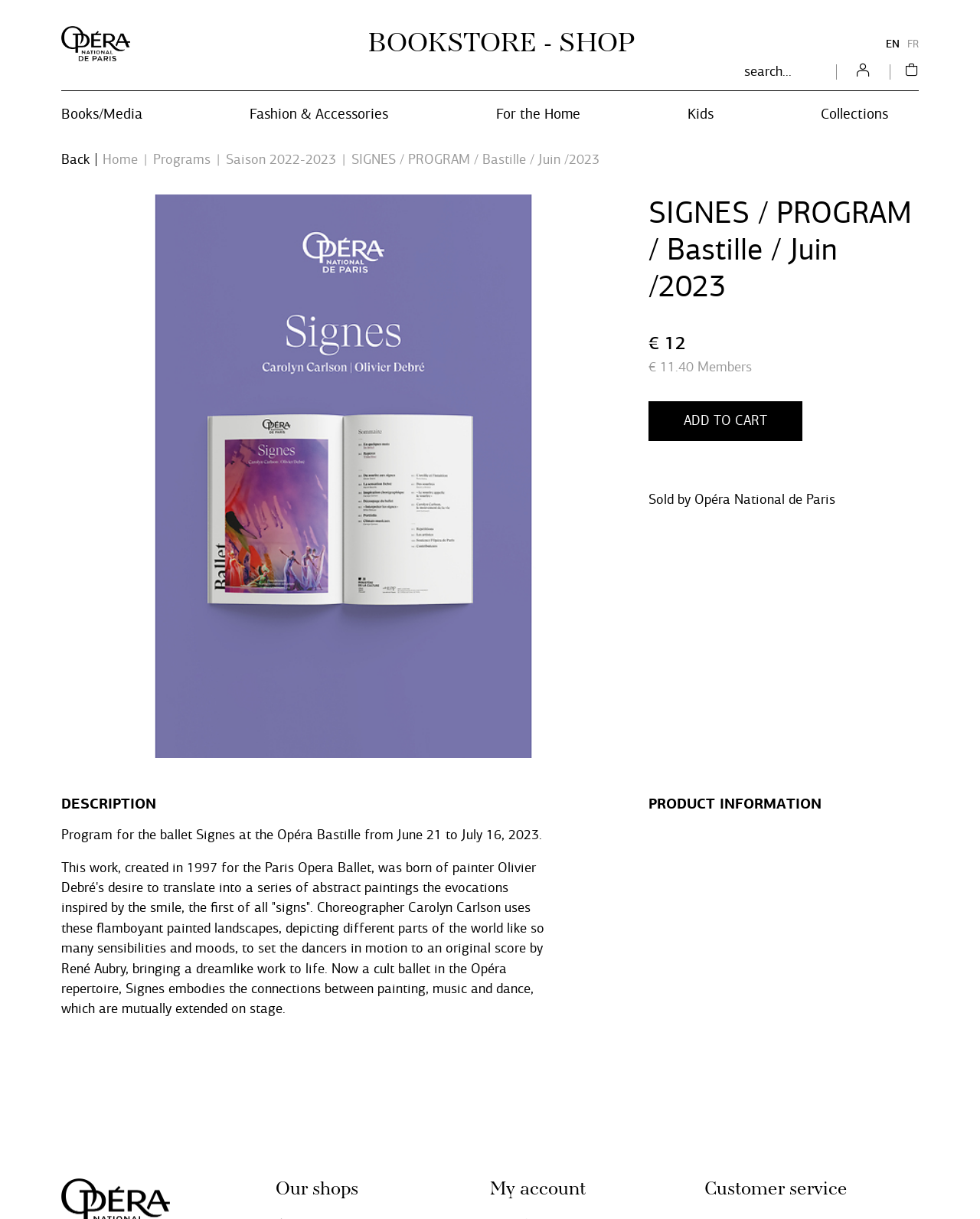What is the role of Carolyn Carlson in the ballet Signes?
From the image, respond with a single word or phrase.

Choreographer